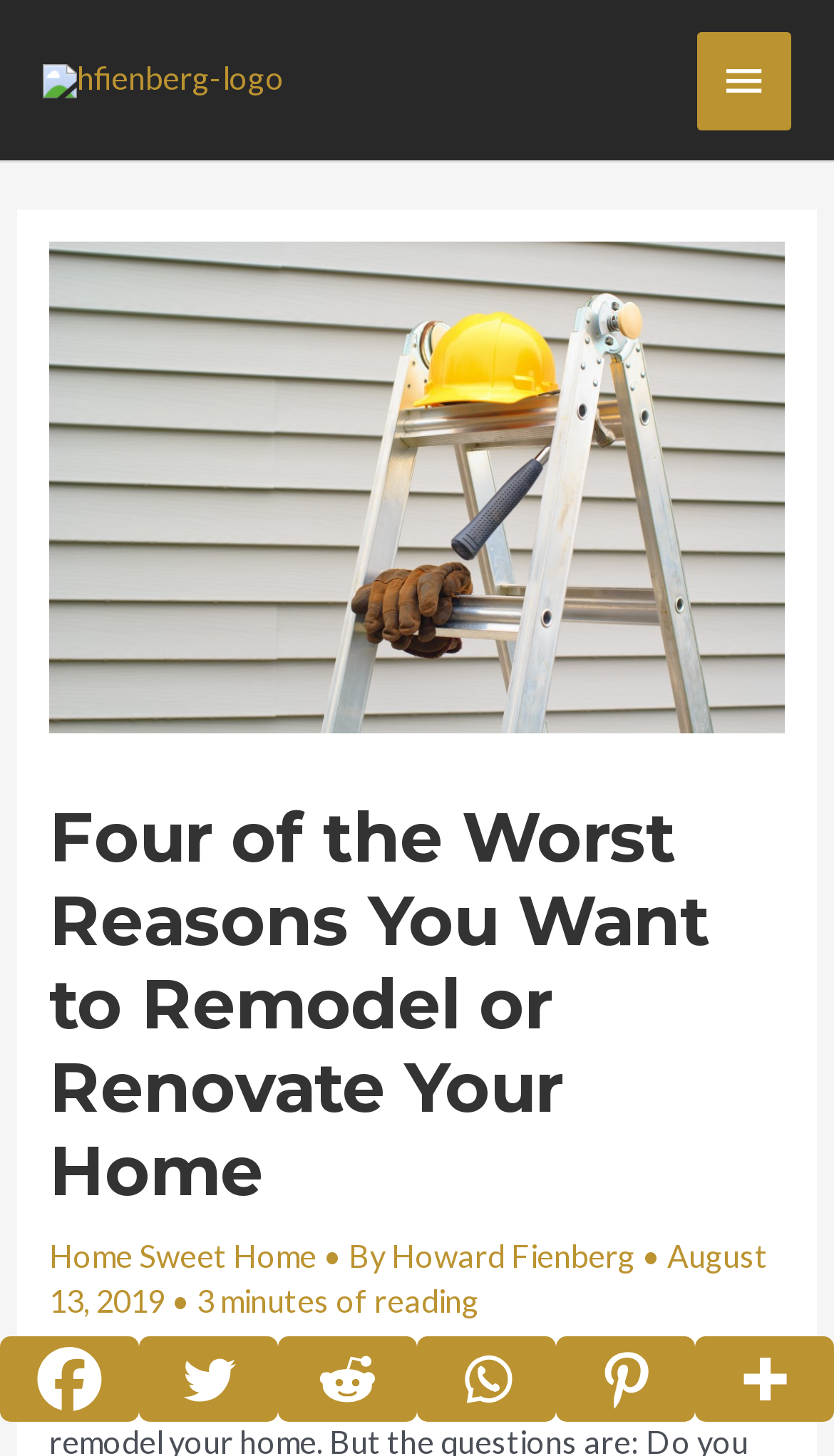What is the date of publication of the article?
Give a comprehensive and detailed explanation for the question.

The date of publication is mentioned in the header section, where it is written 'August 13, 2019'.